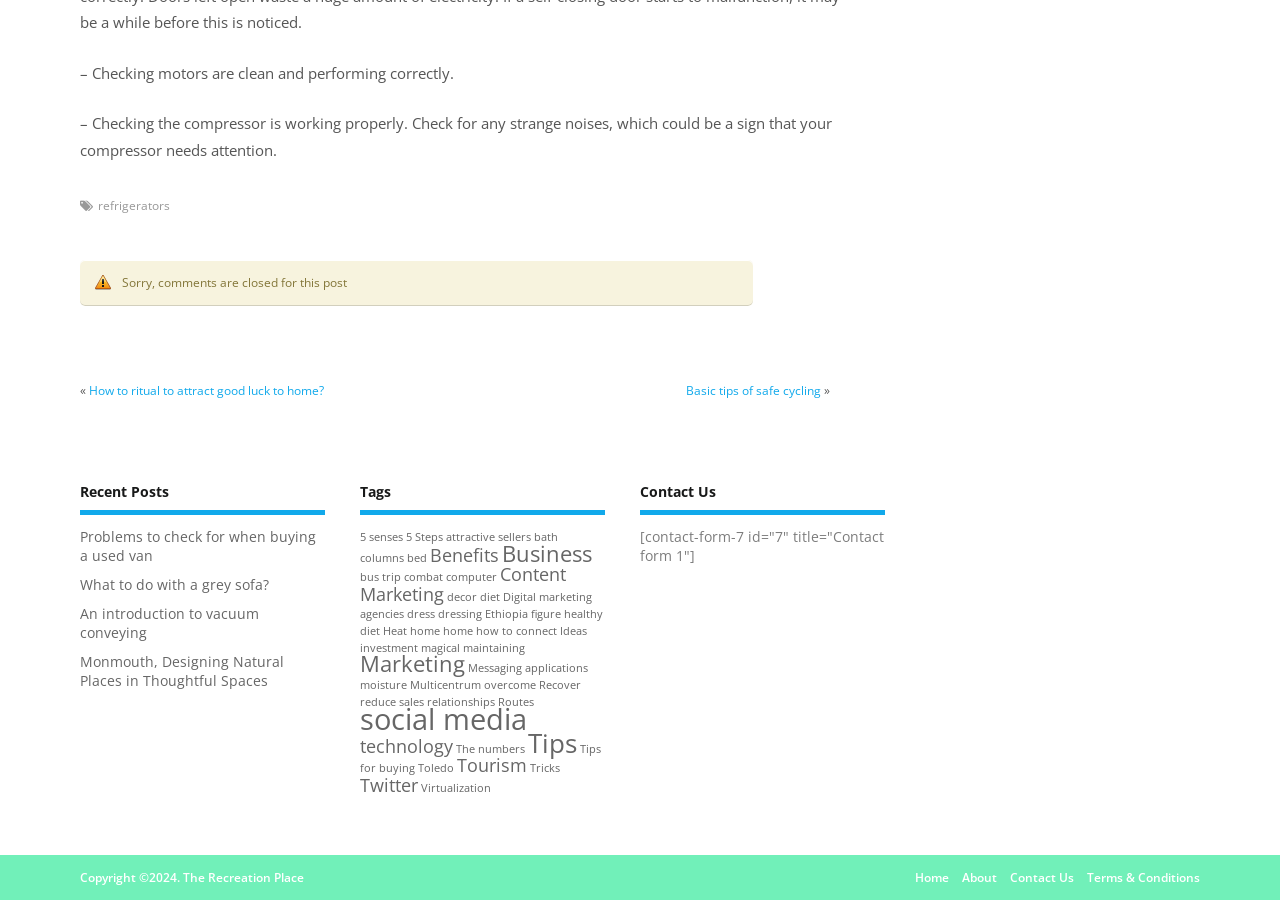Determine the bounding box coordinates of the clickable element necessary to fulfill the instruction: "View tags". Provide the coordinates as four float numbers within the 0 to 1 range, i.e., [left, top, right, bottom].

[0.281, 0.537, 0.472, 0.572]